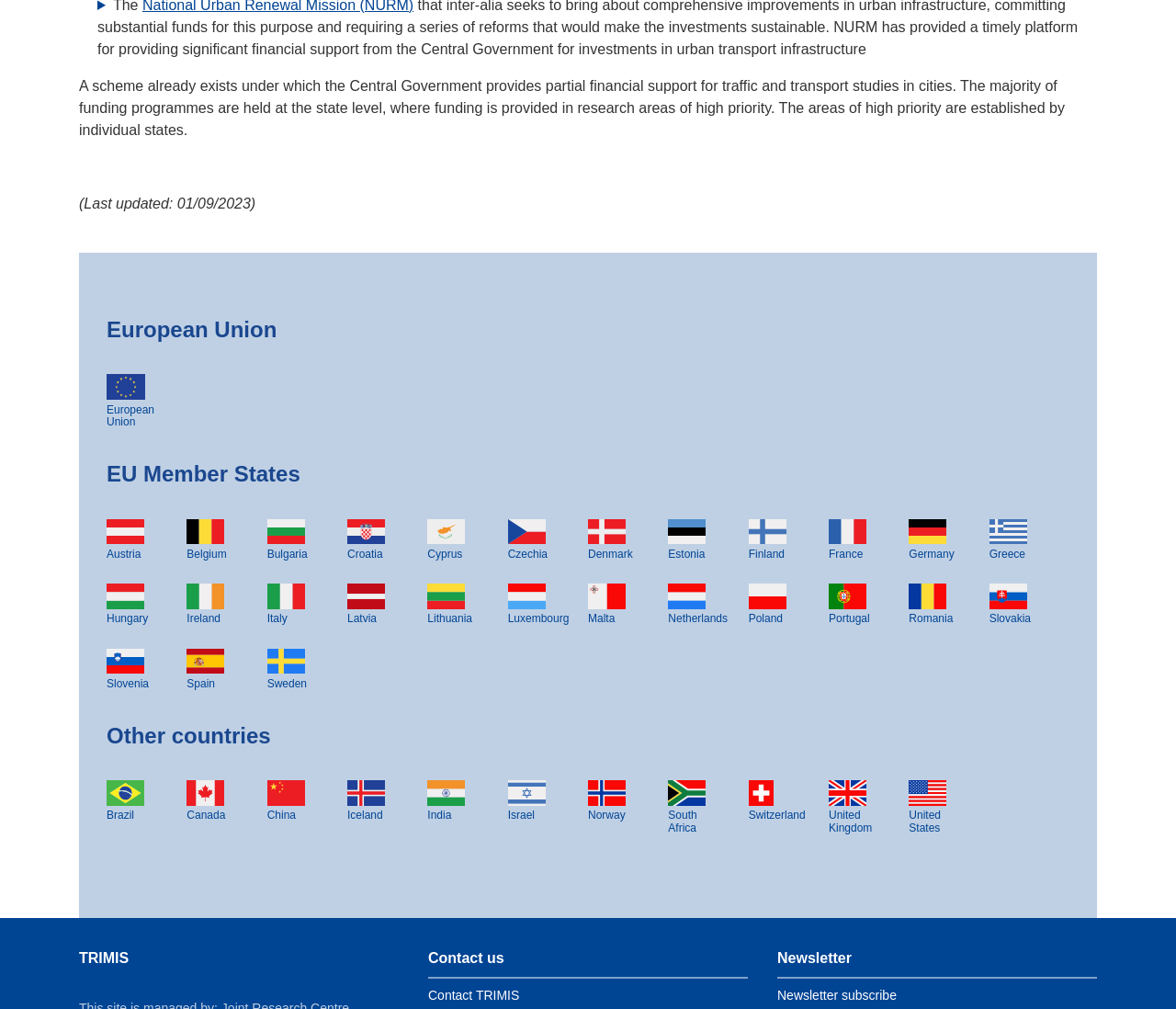Locate the bounding box coordinates of the element that needs to be clicked to carry out the instruction: "Discover Portugal". The coordinates should be given as four float numbers ranging from 0 to 1, i.e., [left, top, right, bottom].

[0.705, 0.608, 0.74, 0.62]